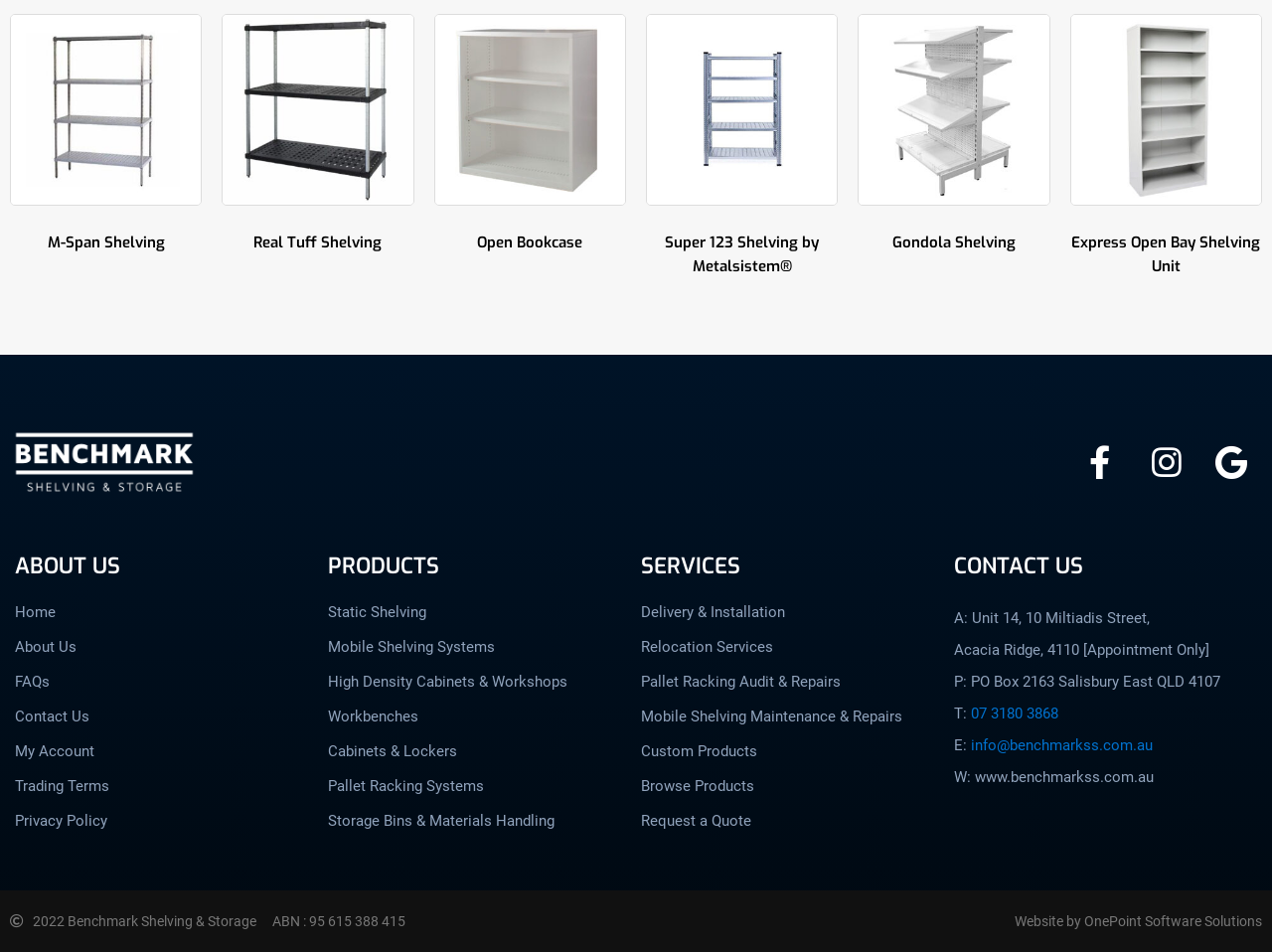Could you indicate the bounding box coordinates of the region to click in order to complete this instruction: "Visit Benchmark Shelving & Storage website".

[0.75, 0.807, 0.907, 0.826]